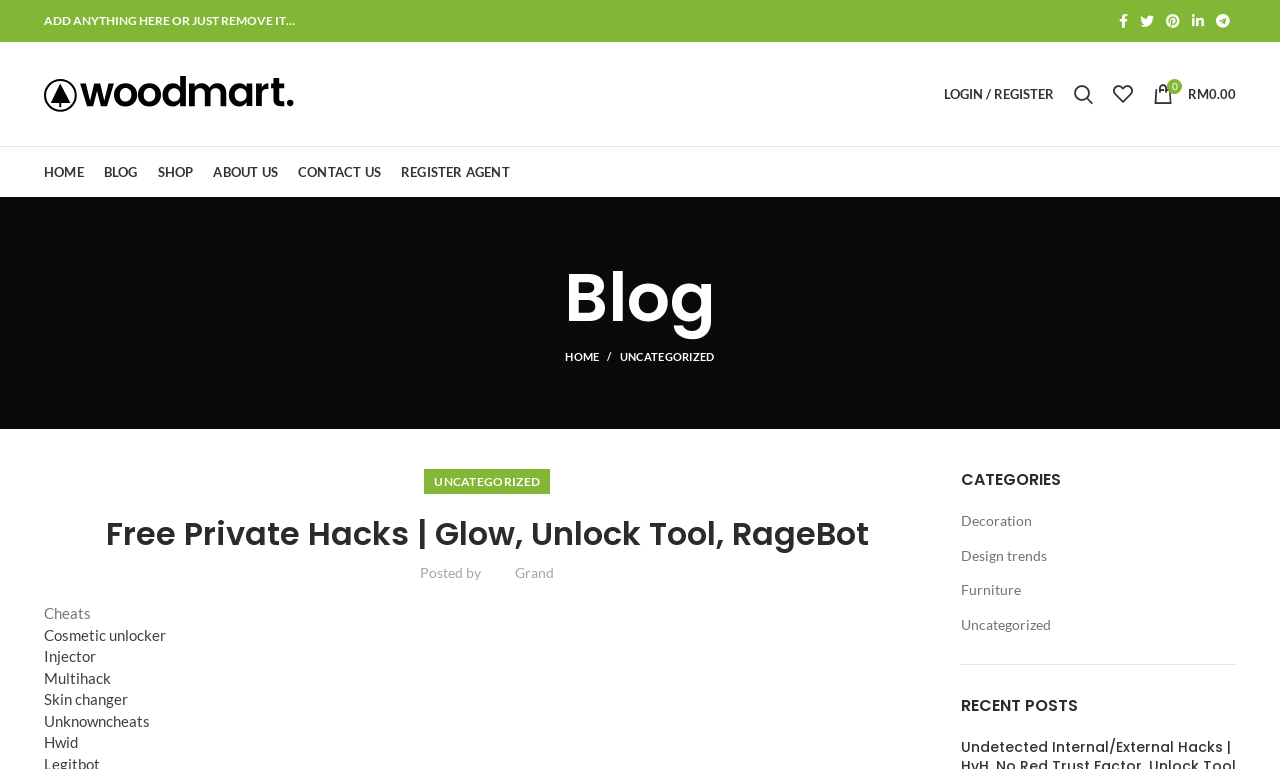Please provide the bounding box coordinates for the element that needs to be clicked to perform the following instruction: "Go to home page". The coordinates should be given as four float numbers between 0 and 1, i.e., [left, top, right, bottom].

None